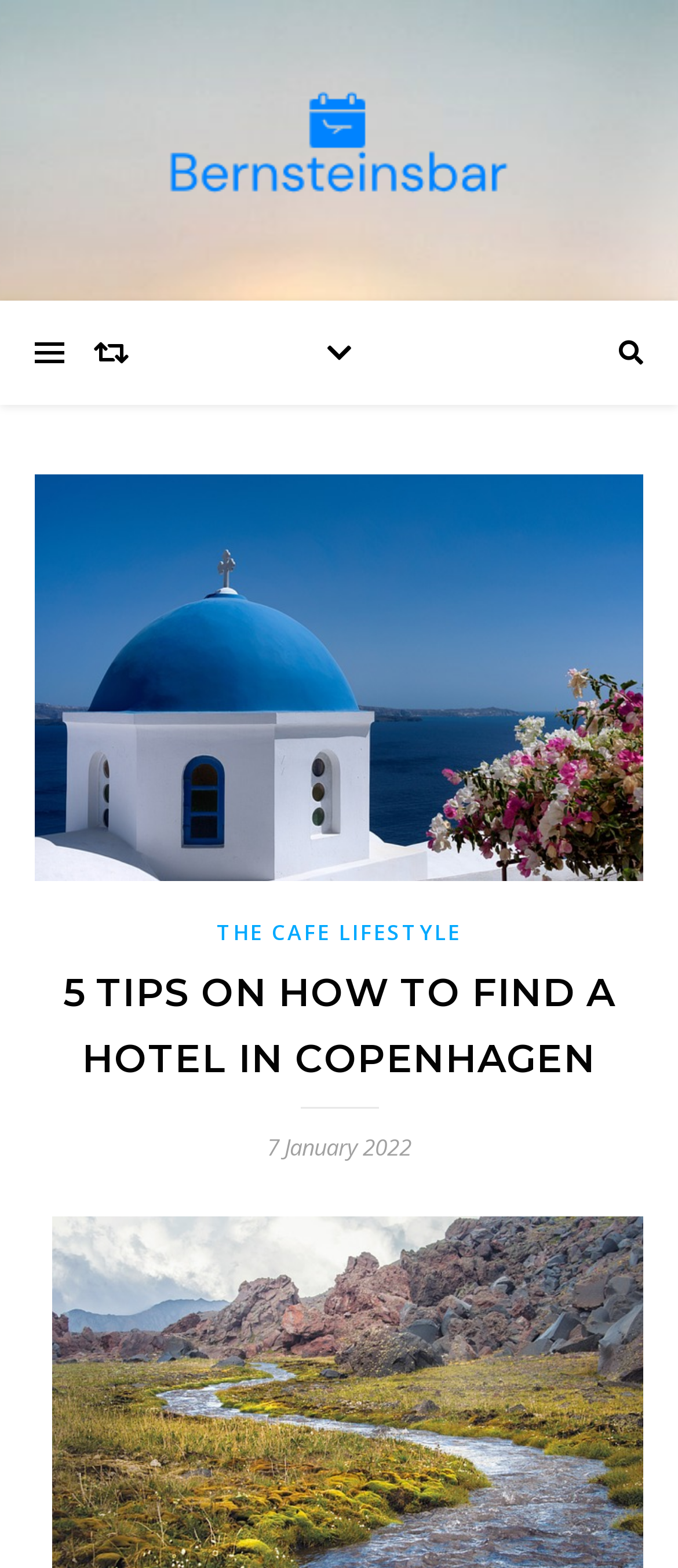What is the shape of the icon?
Look at the image and answer with only one word or phrase.

Square